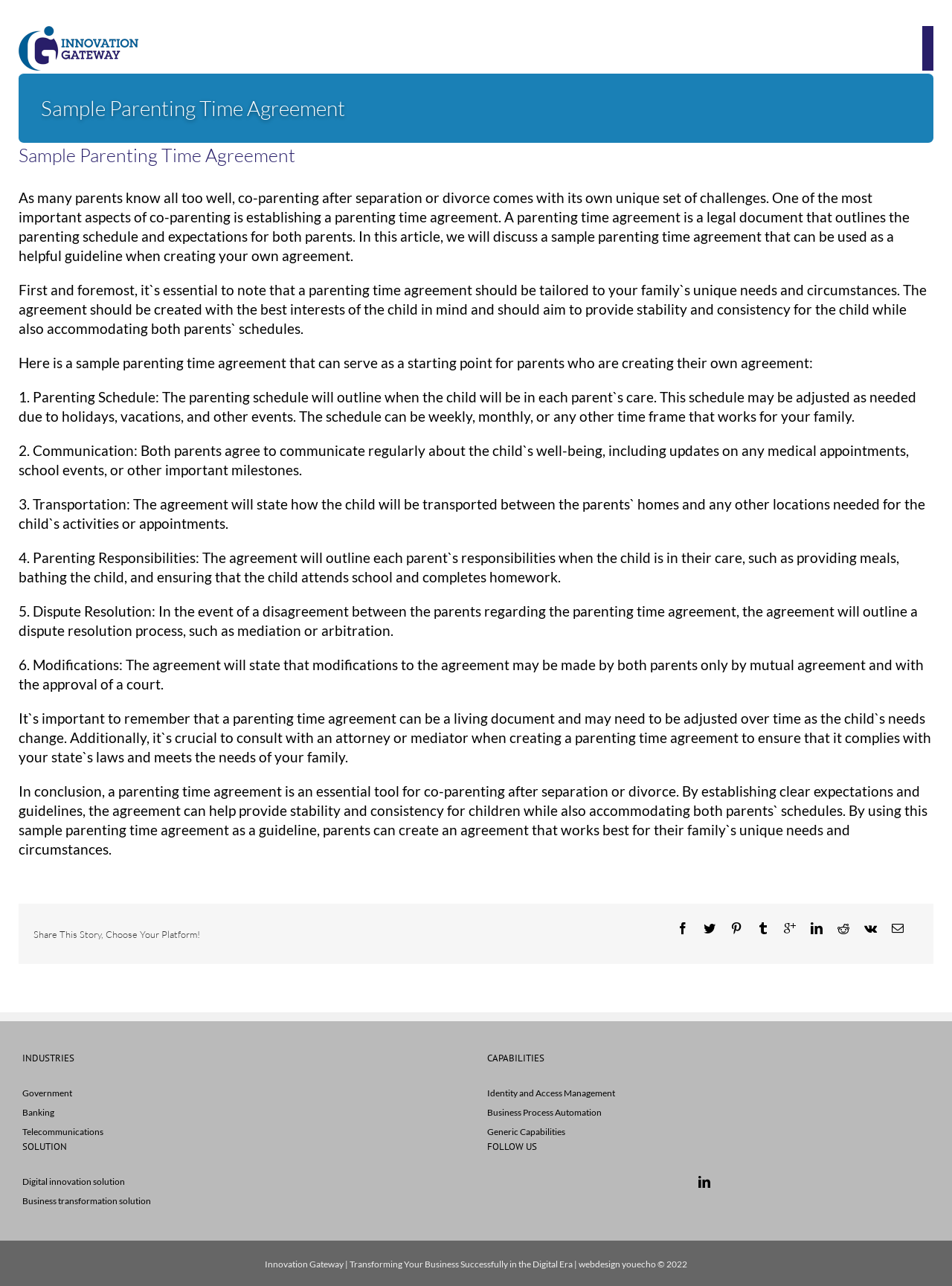What is the headline of the webpage?

Sample Parenting Time Agreement